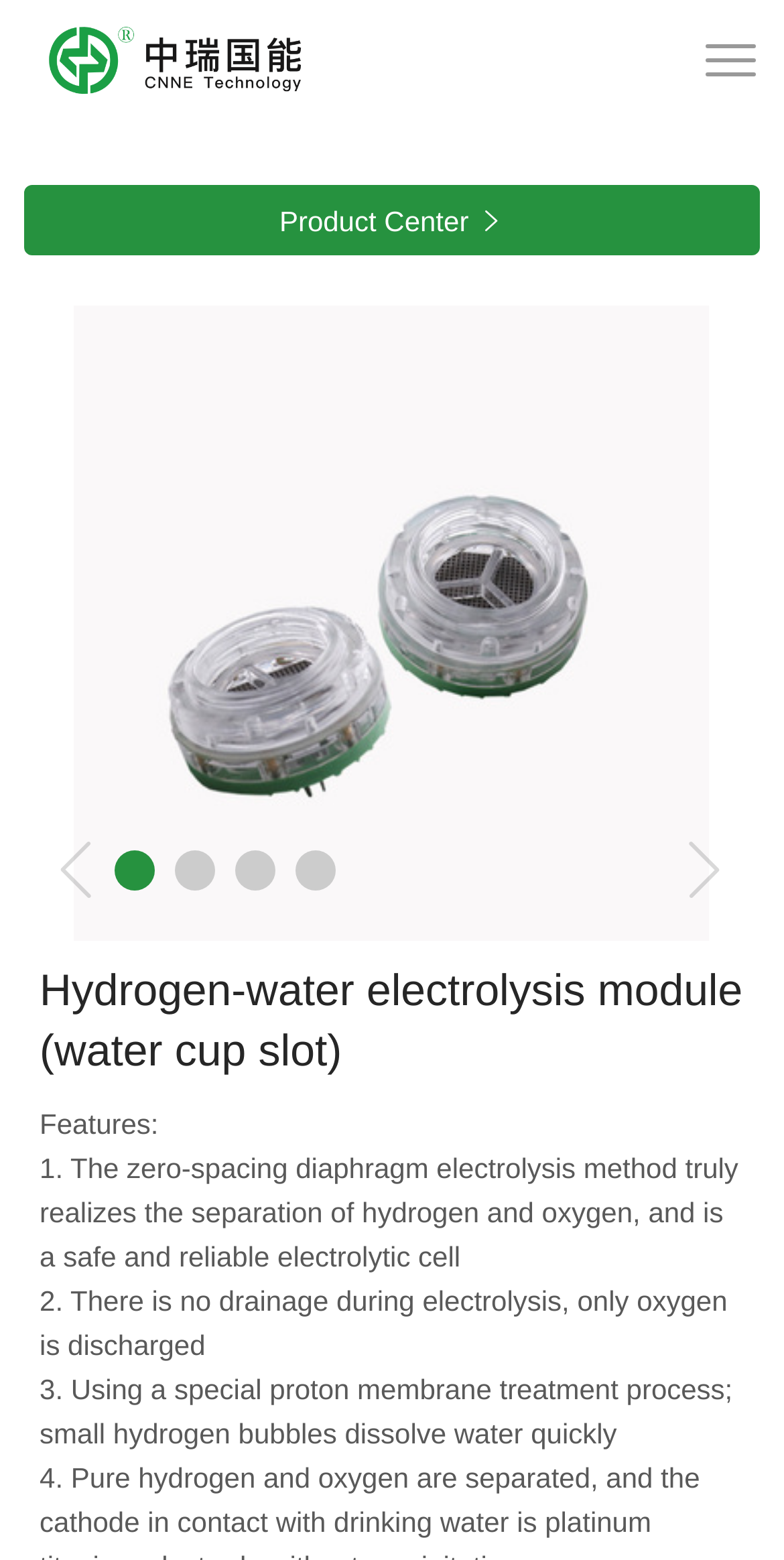How many features are listed for the hydrogen-water electrolysis module?
Answer the question with a single word or phrase, referring to the image.

3